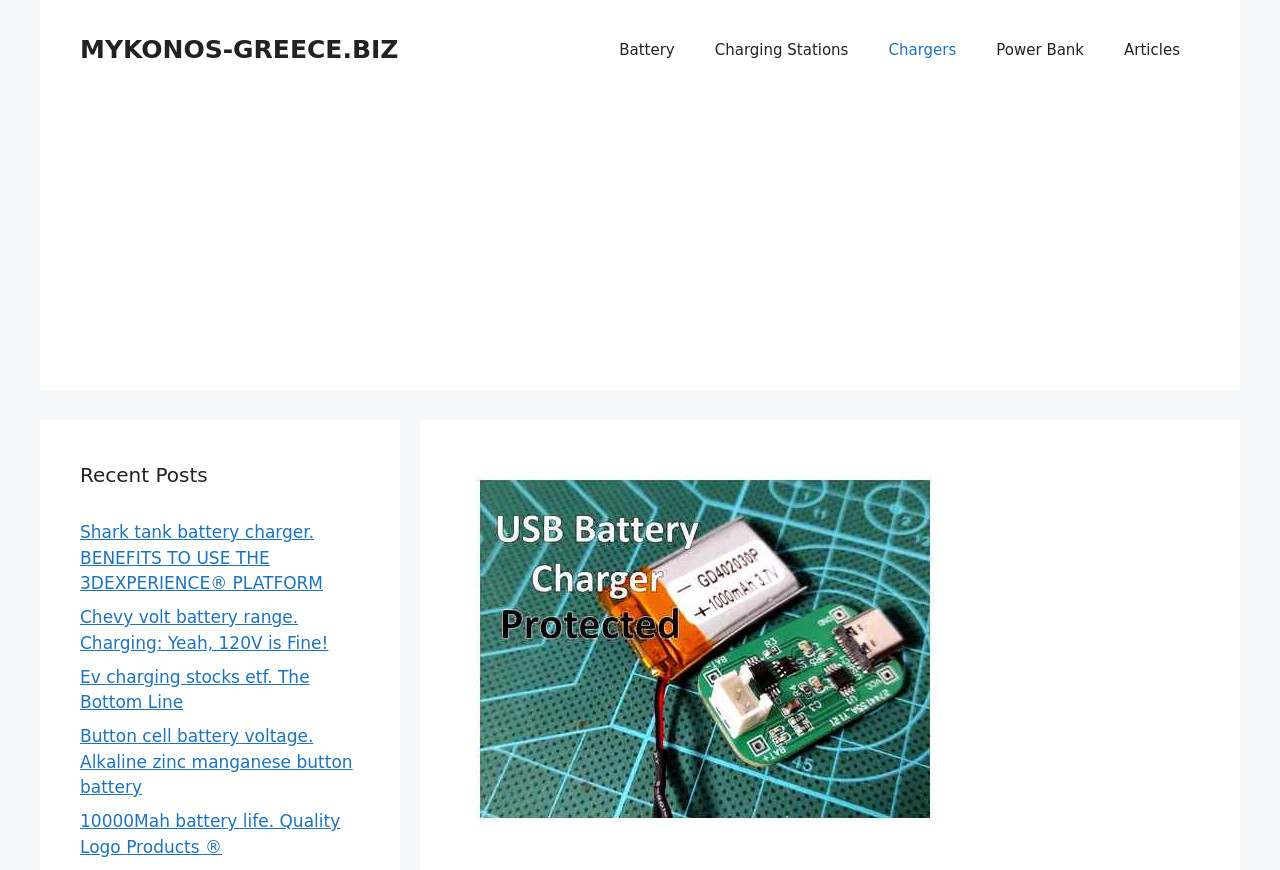Highlight the bounding box coordinates of the region I should click on to meet the following instruction: "Check the 'Recent Posts' section".

[0.062, 0.529, 0.281, 0.563]